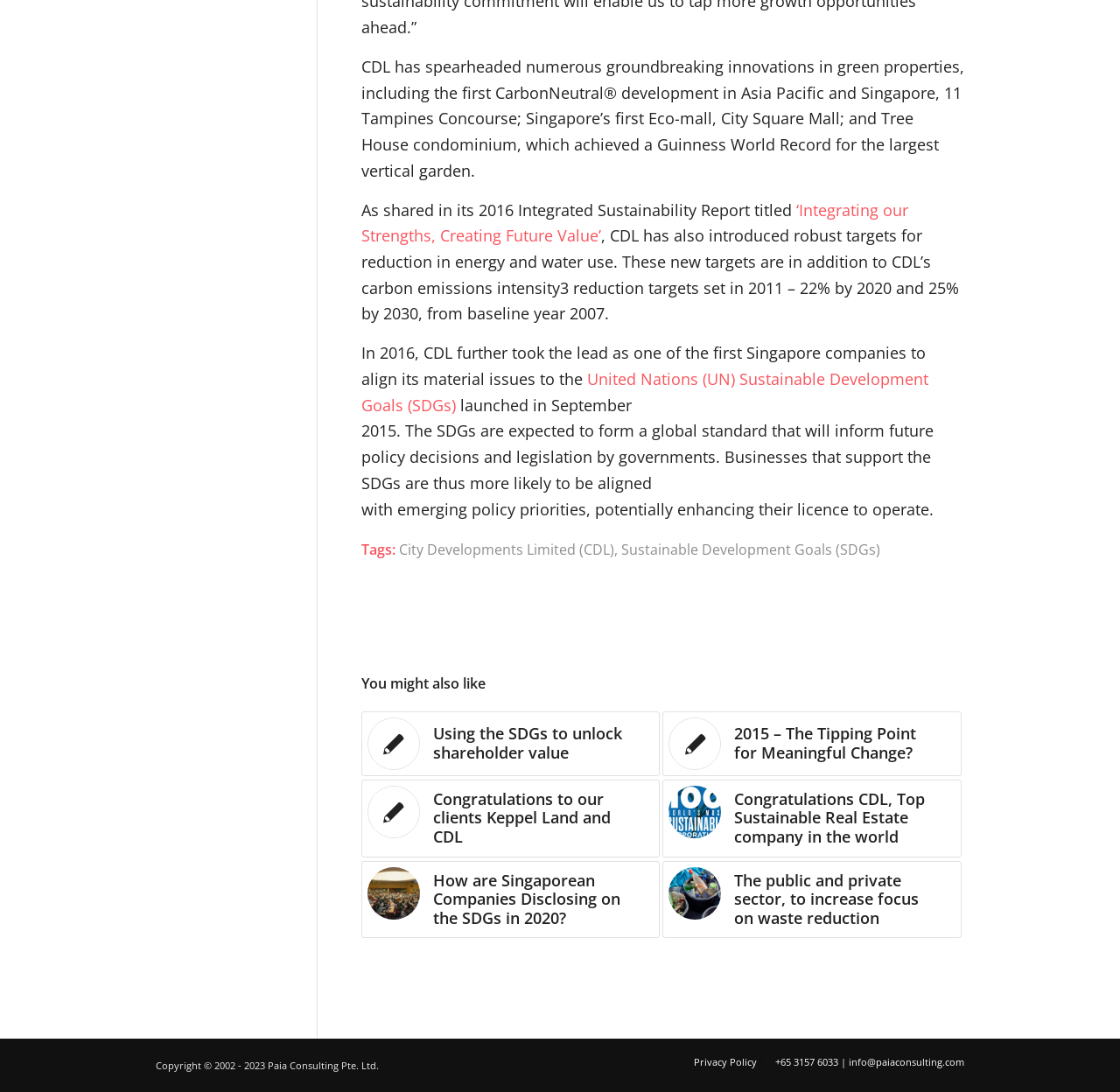What is the copyright year range mentioned at the bottom of the webpage?
Please answer using one word or phrase, based on the screenshot.

2002 - 2023